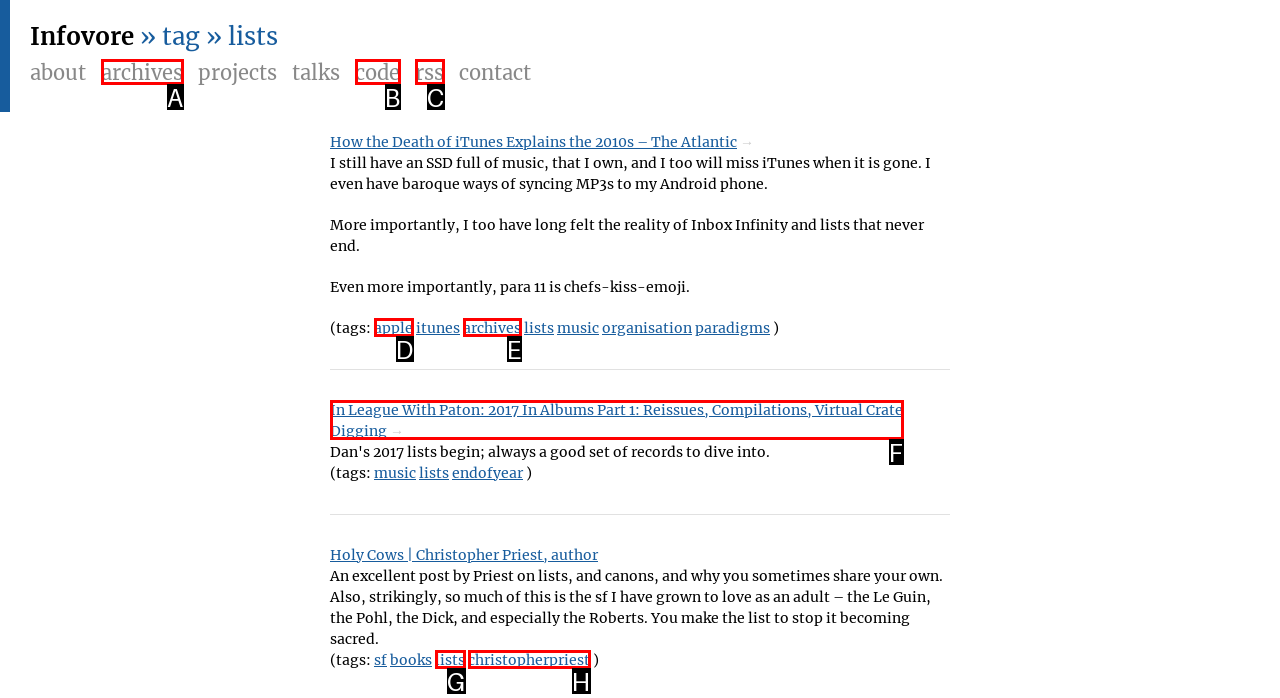From the available choices, determine which HTML element fits this description: archives Respond with the correct letter.

E